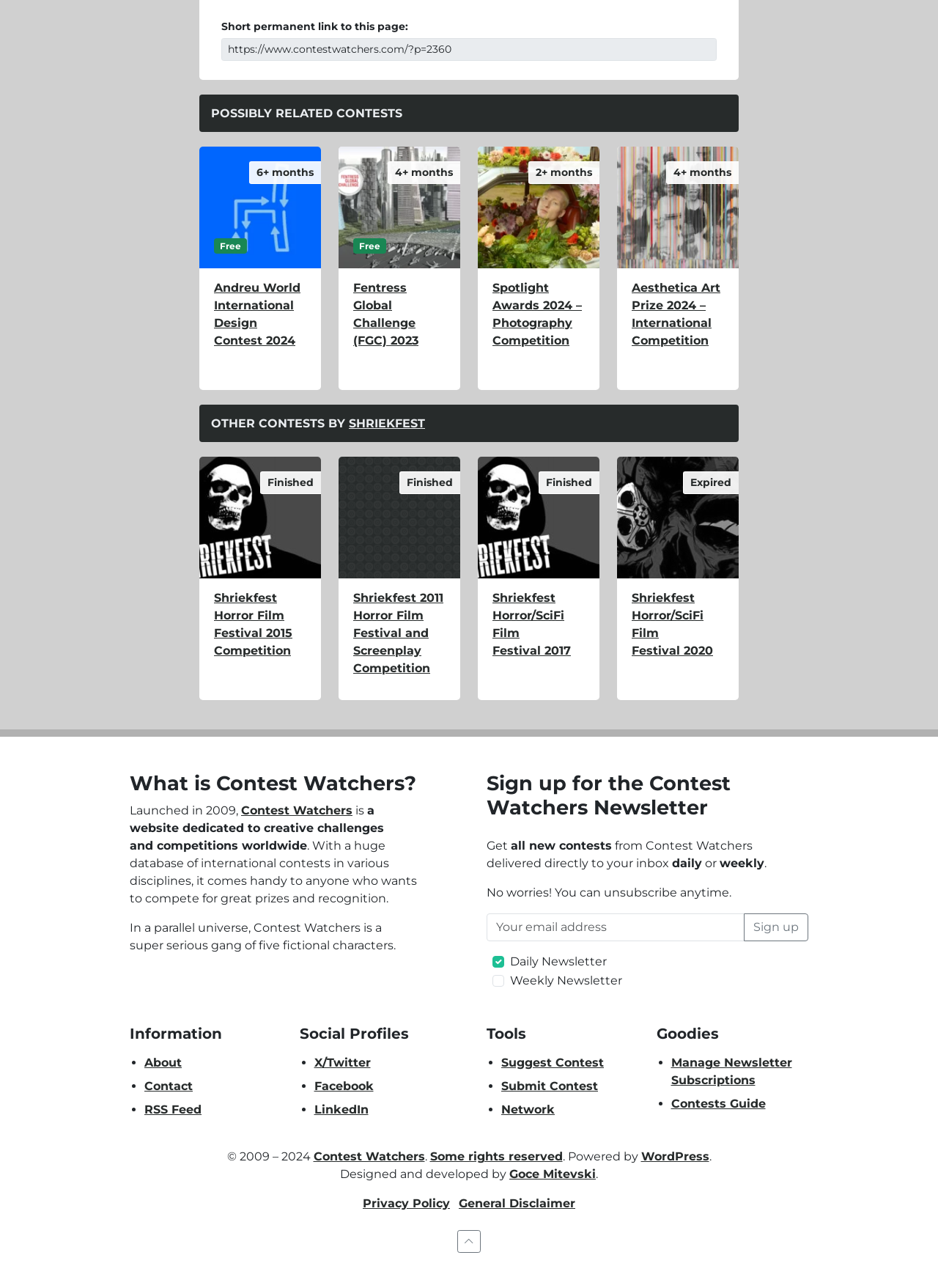Point out the bounding box coordinates of the section to click in order to follow this instruction: "Sign up for the Contest Watchers Newsletter".

[0.519, 0.709, 0.794, 0.731]